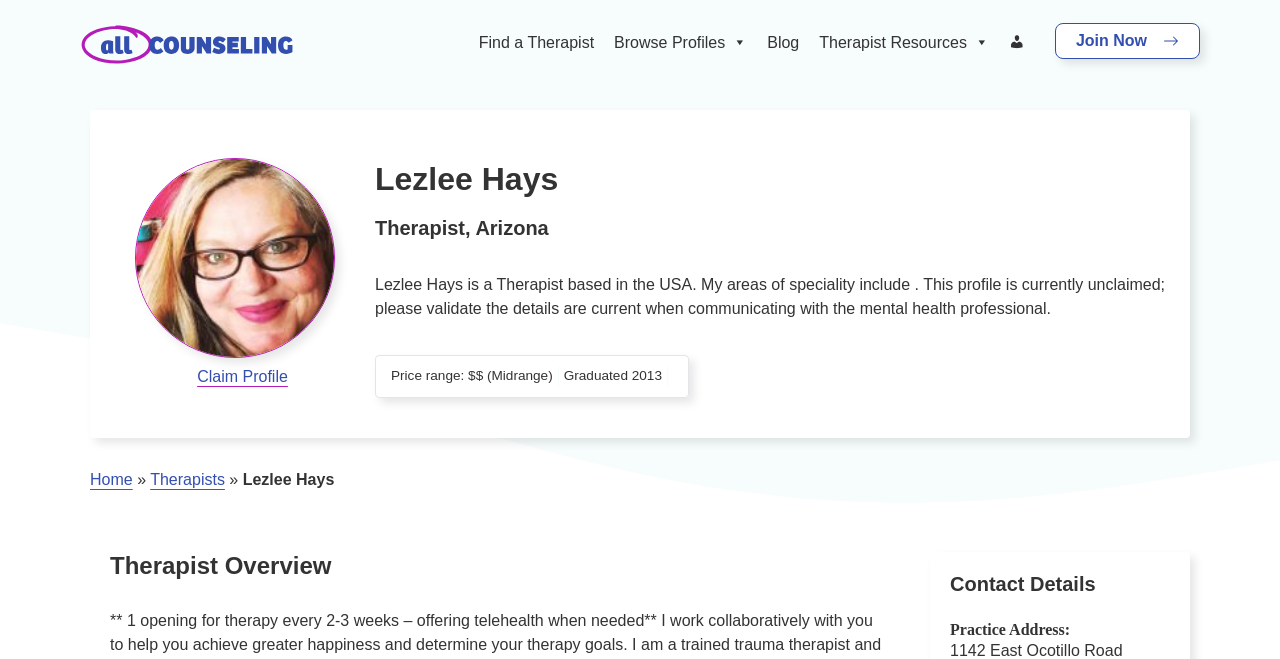Find the bounding box coordinates of the clickable area that will achieve the following instruction: "Click on the 'Find a Therapist' link".

[0.366, 0.015, 0.472, 0.114]